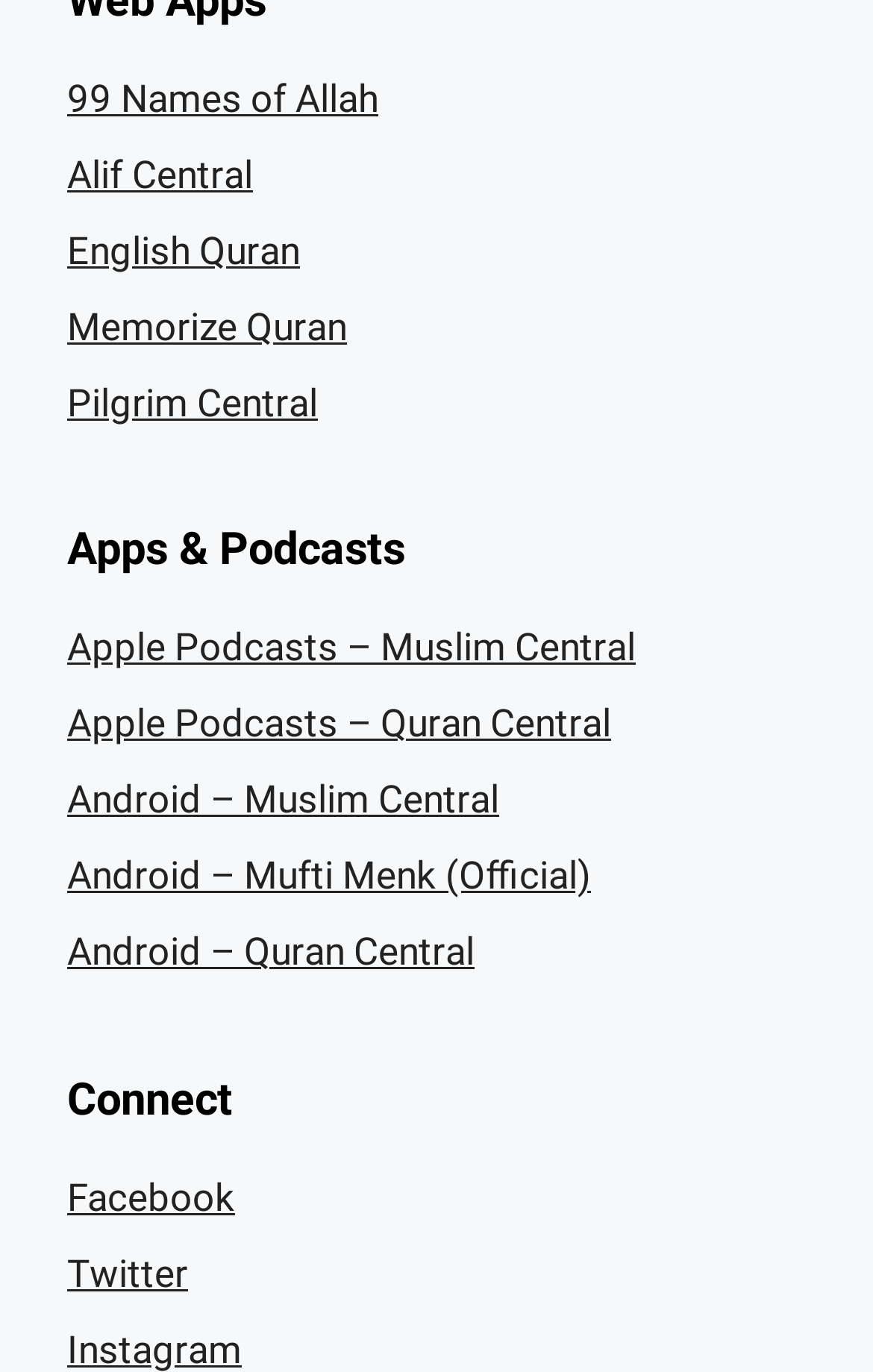Based on the image, give a detailed response to the question: How many links are there in the 'Apps & Podcasts' section?

I counted the number of links under the 'Apps & Podcasts' section and found that there are 6 links, including Apple Podcasts, Android, and others.